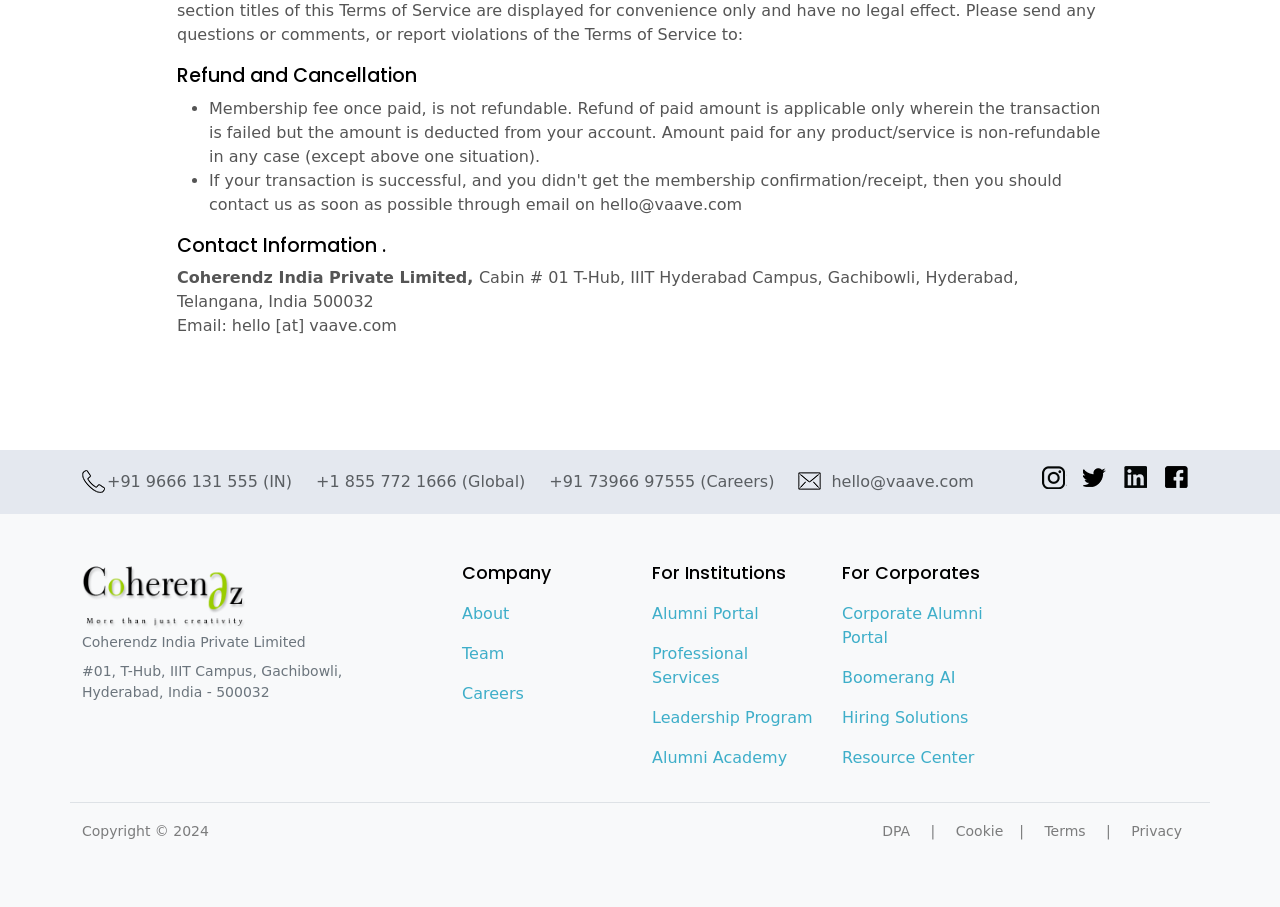Find the bounding box coordinates of the clickable element required to execute the following instruction: "Click About". Provide the coordinates as four float numbers between 0 and 1, i.e., [left, top, right, bottom].

[0.361, 0.666, 0.398, 0.687]